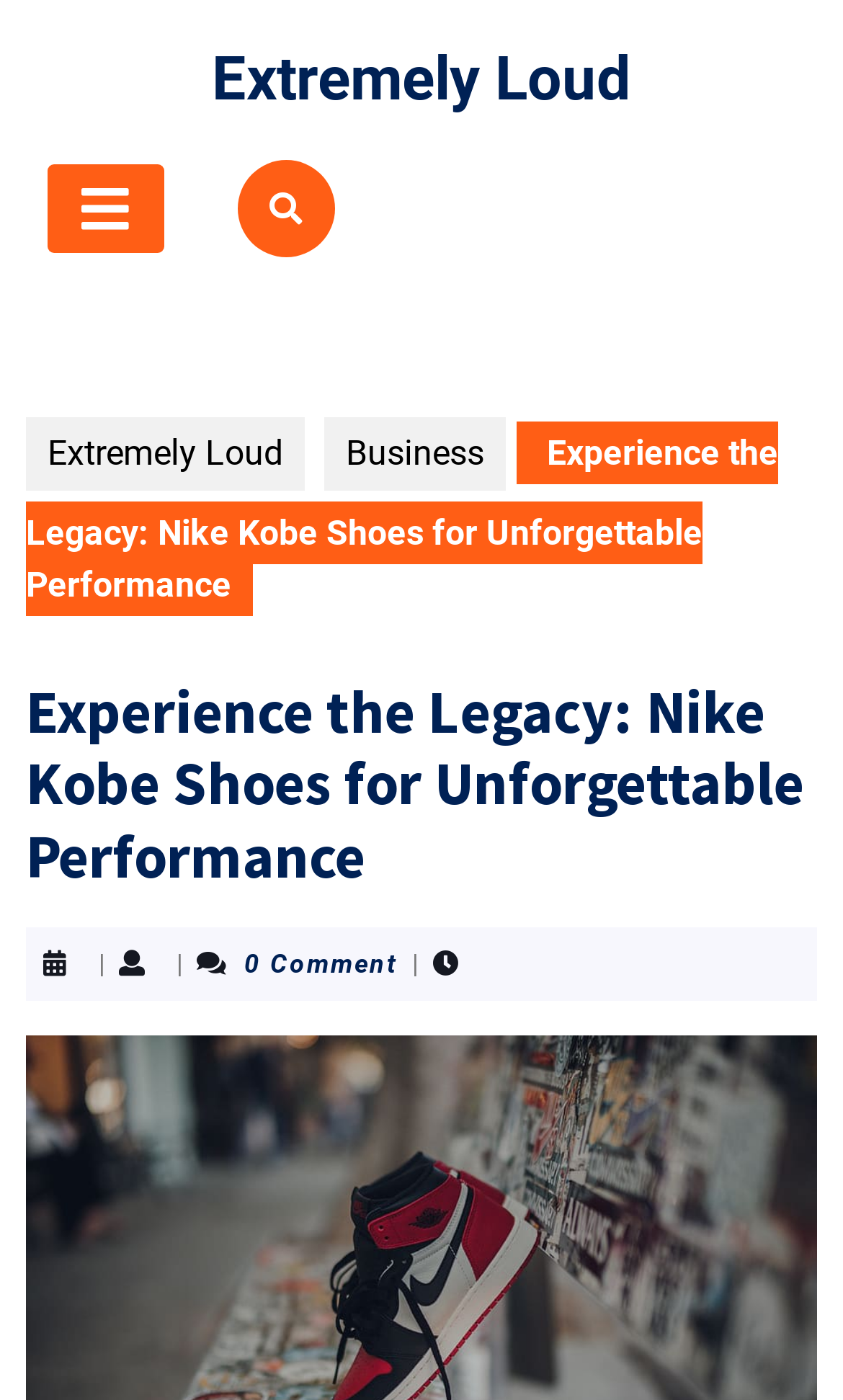What is the text of the first link?
From the image, respond with a single word or phrase.

Extremely Loud